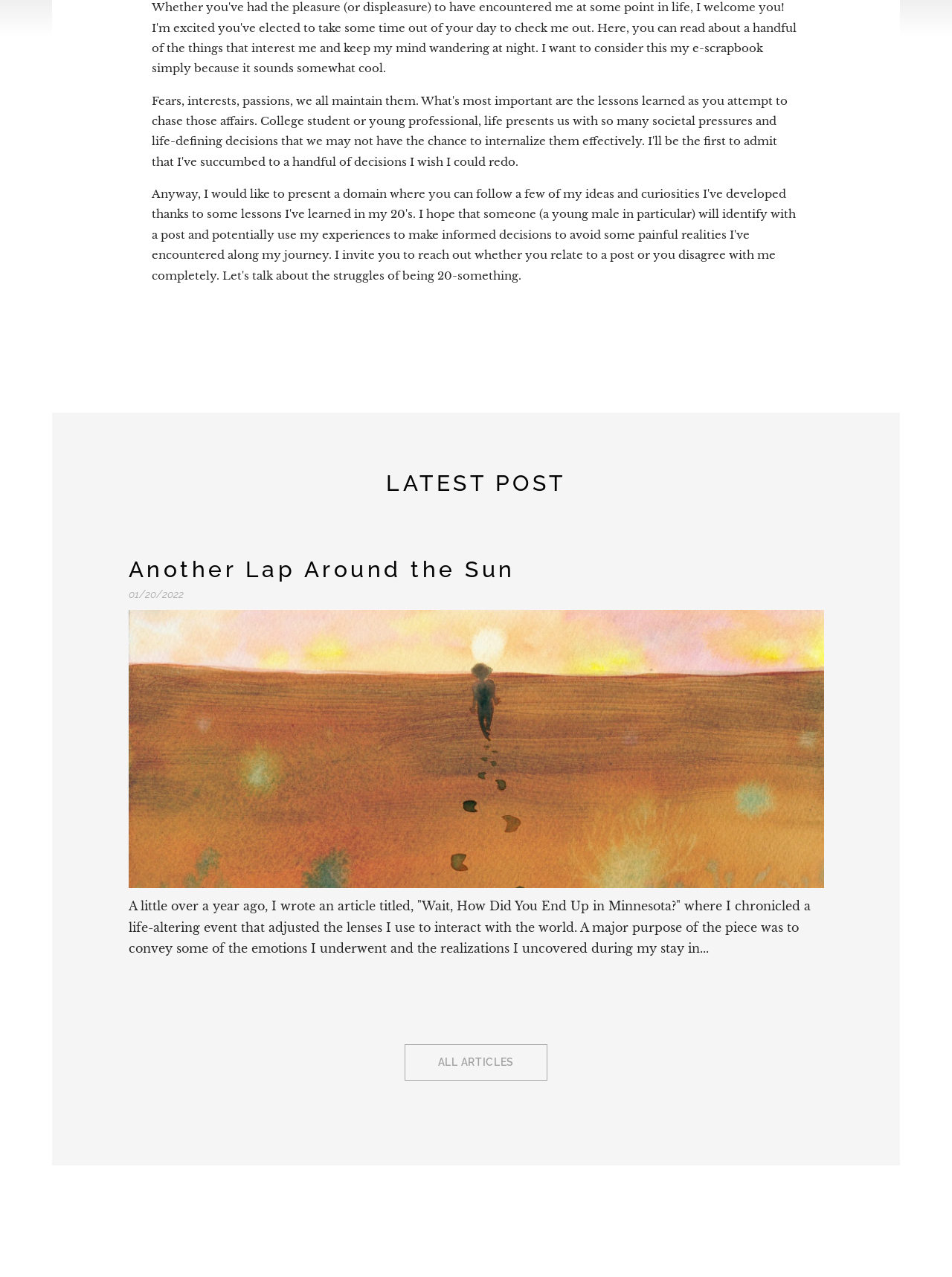Provide a brief response to the question below using one word or phrase:
How many paragraphs are in the latest post?

1